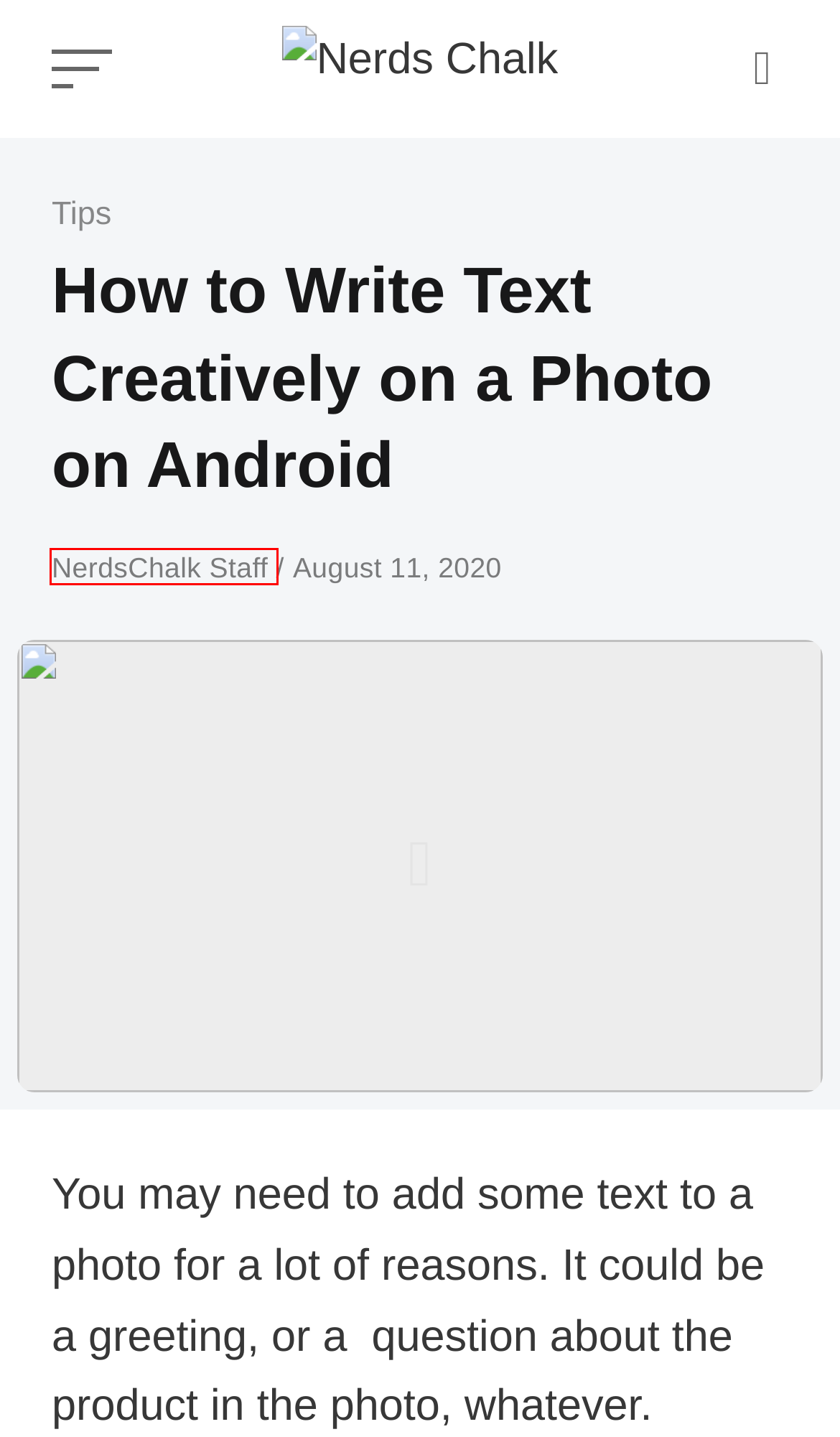Examine the screenshot of the webpage, which includes a red bounding box around an element. Choose the best matching webpage description for the page that will be displayed after clicking the element inside the red bounding box. Here are the candidates:
A. Text Archives - Nerds Chalk
B. How to bulk resize photos by percentage or pixel size
C. Privacy Policy - Nerds Chalk
D. Tips Archives - Nerds Chalk
E. NerdsChalk Staff, Author at Nerds Chalk
F. How to use Sky filter on Xiaomi phones
G. Windows Archives - Nerds Chalk
H. how to Archives - Nerds Chalk

E